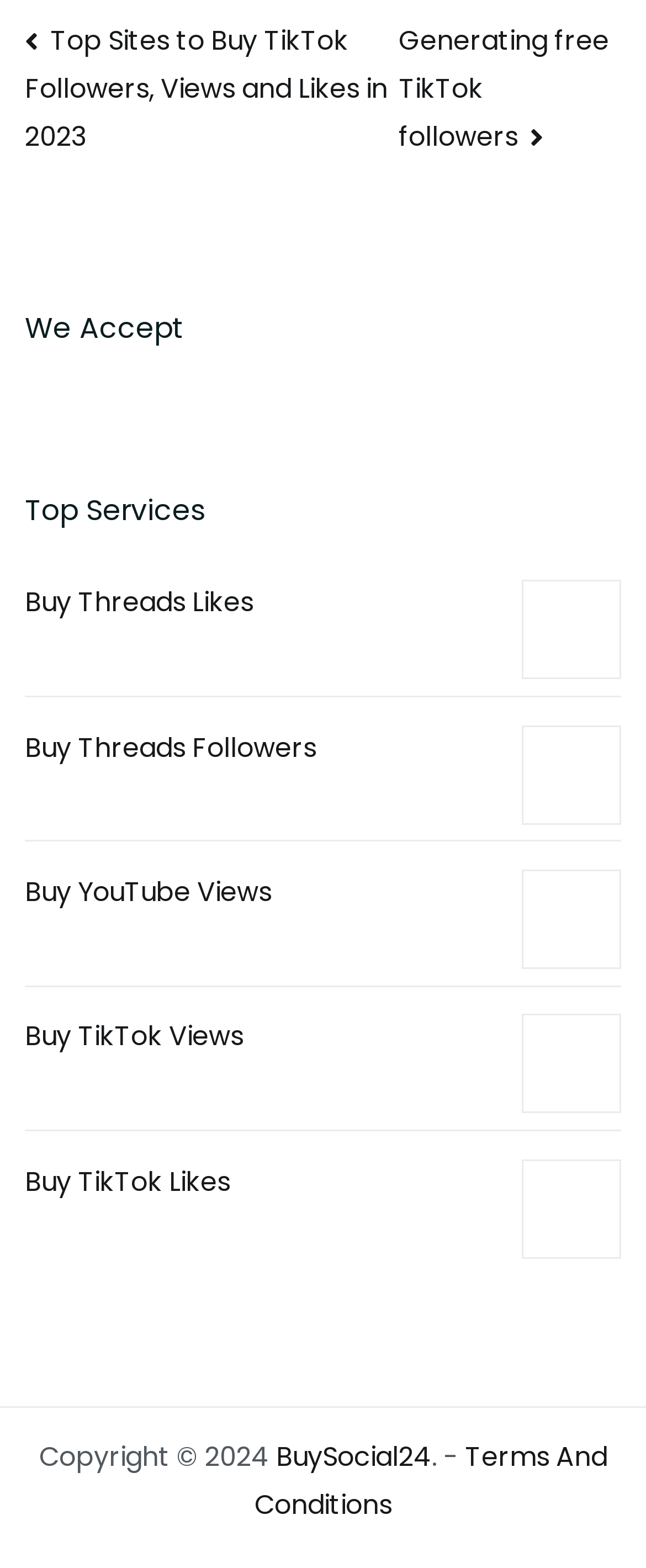How many services are listed under 'Top Services'?
Craft a detailed and extensive response to the question.

Under the 'Top Services' heading, there are four links listed: 'Cheap Threads Likes Buy Threads Likes', 'Cheap Threads Followers Buy Threads Followers', 'Buy YouTube Views', and 'Buy TikTok Views'. These links suggest that there are four services available under the 'Top Services' category.